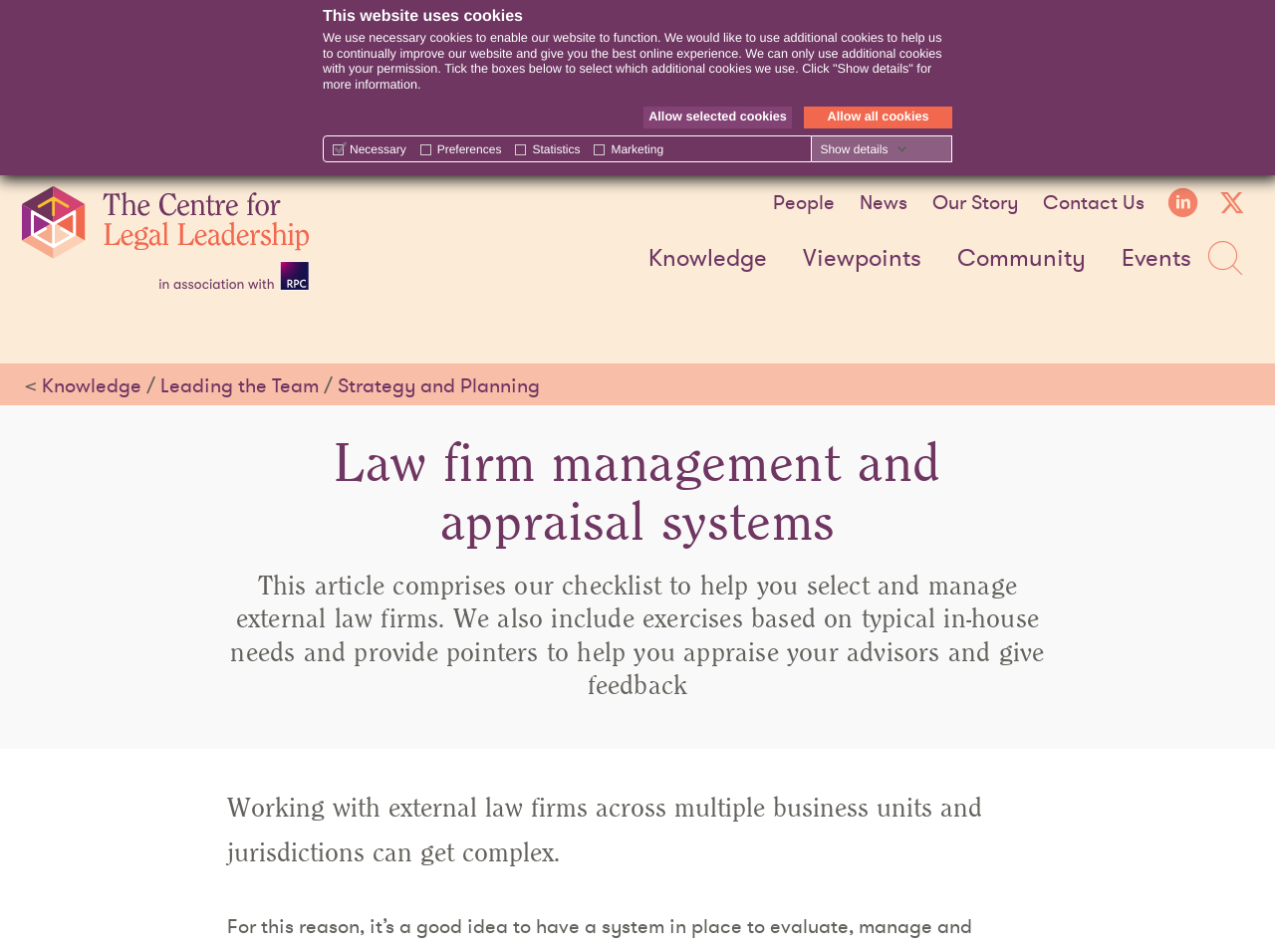How many navigation links are there?
Refer to the image and give a detailed response to the question.

There are nine navigation links at the top of the webpage: People, News, Our Story, Contact Us, LinkedIn, Twitter, Knowledge, Viewpoints, and Community.